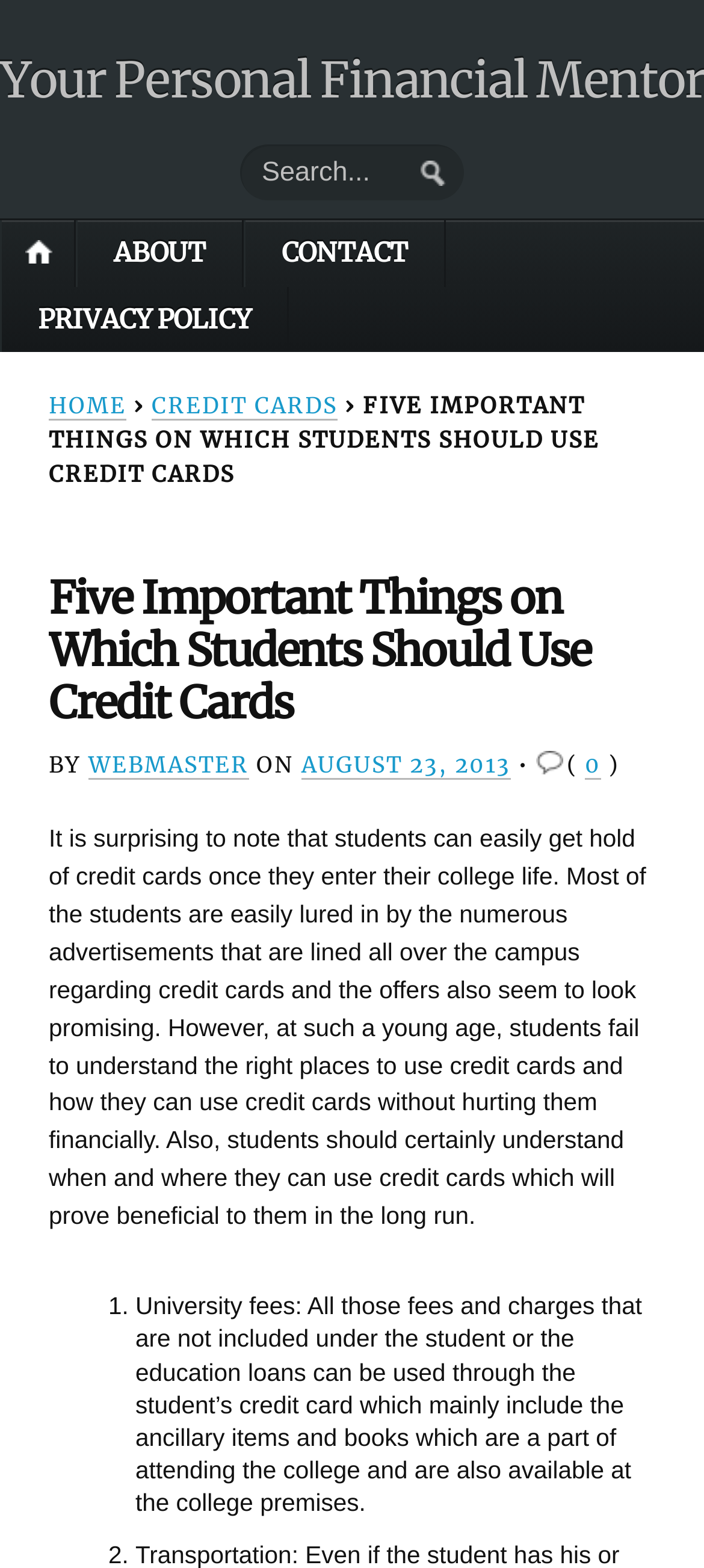Please examine the image and provide a detailed answer to the question: What is the topic of the article?

The topic of the article can be inferred from the heading 'Five Important Things on Which Students Should Use Credit Cards' and the content of the article, which discusses the use of credit cards by students.